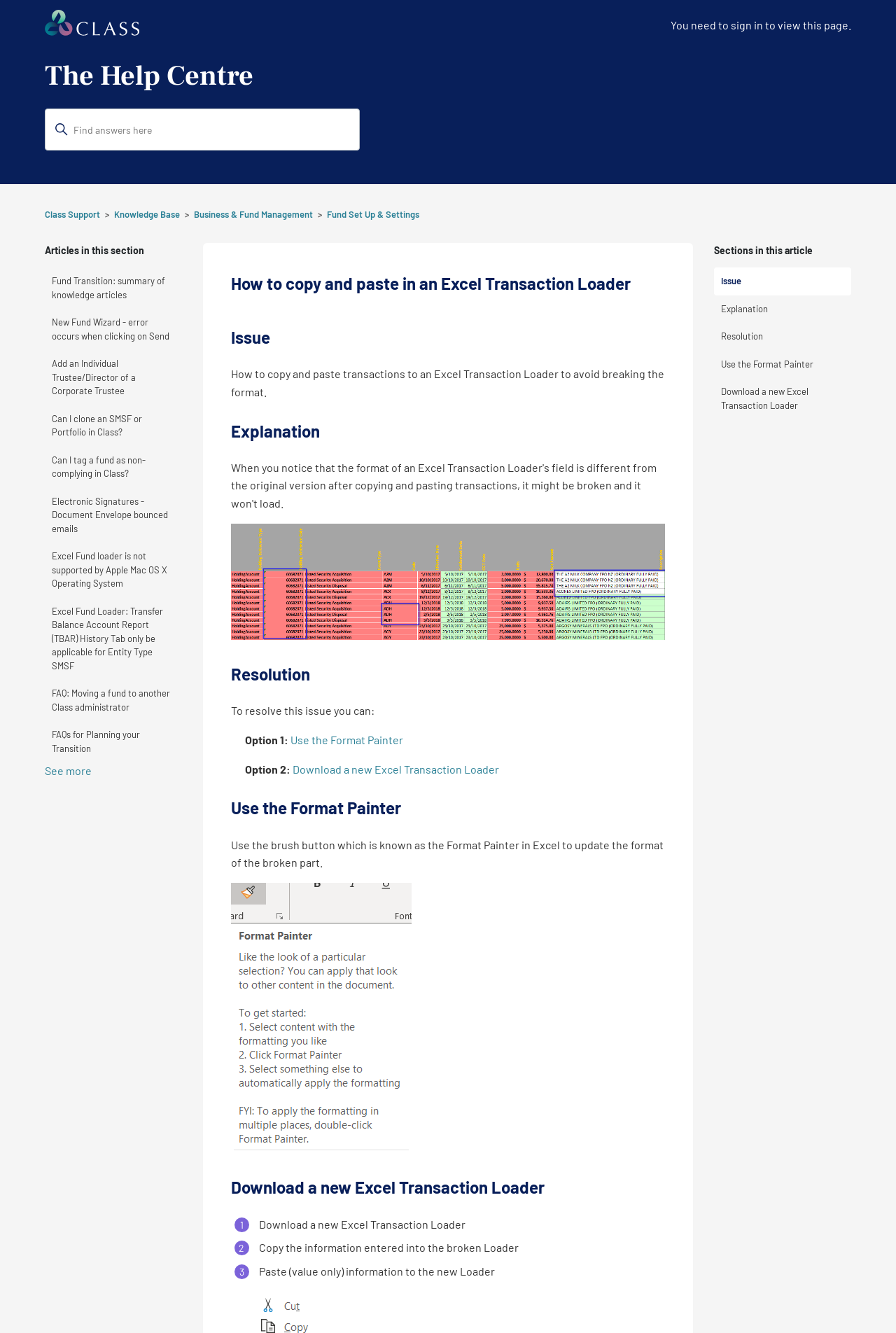How many options are provided to resolve the issue?
Provide an in-depth answer to the question, covering all aspects.

The webpage provides two options to resolve the issue: using the Format Painter and downloading a new Excel Transaction Loader. These options are clearly outlined in the webpage content.